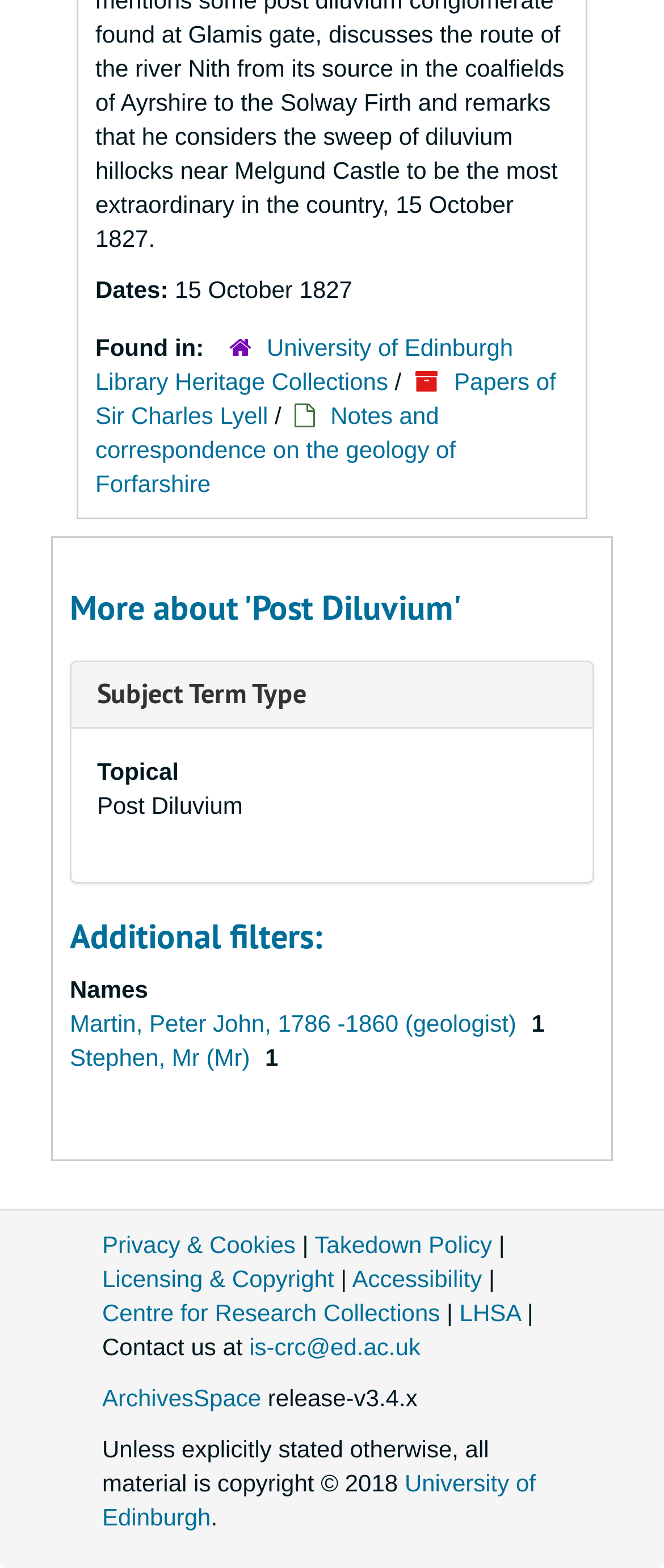Find and provide the bounding box coordinates for the UI element described with: "Papers of Sir Charles Lyell".

[0.144, 0.234, 0.837, 0.274]